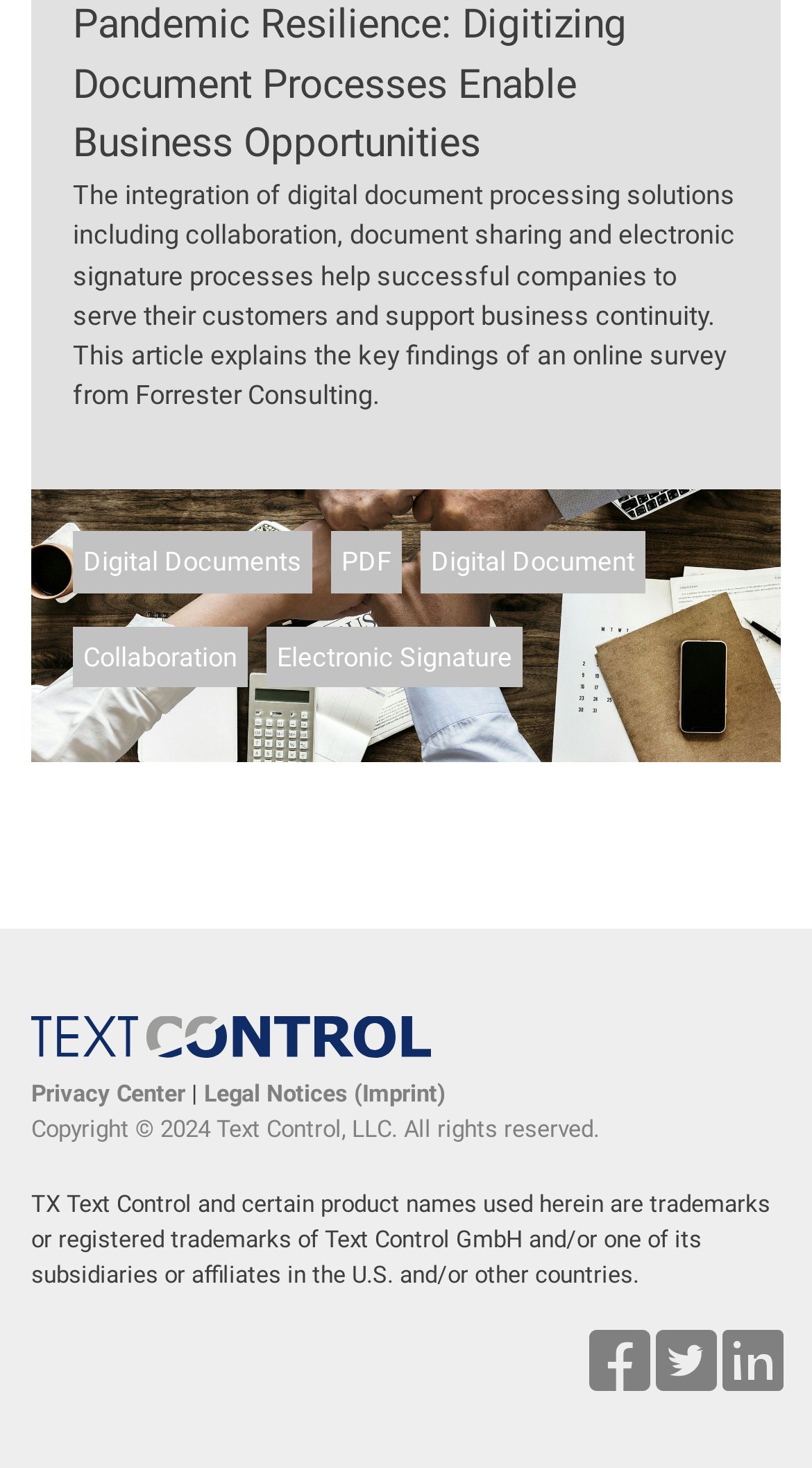What is the copyright year?
Provide a one-word or short-phrase answer based on the image.

2024